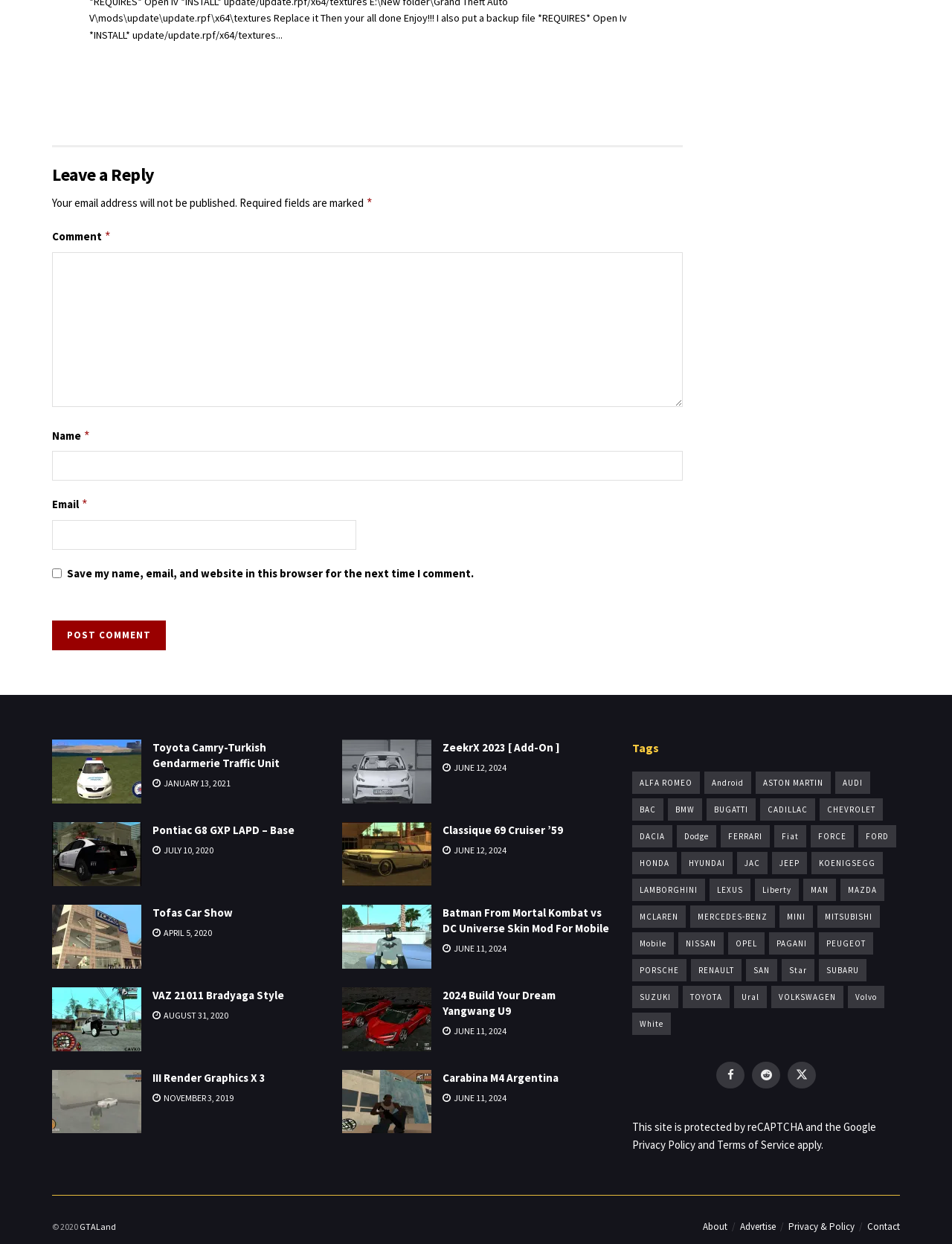Select the bounding box coordinates of the element I need to click to carry out the following instruction: "Leave a reply".

[0.055, 0.13, 0.717, 0.15]